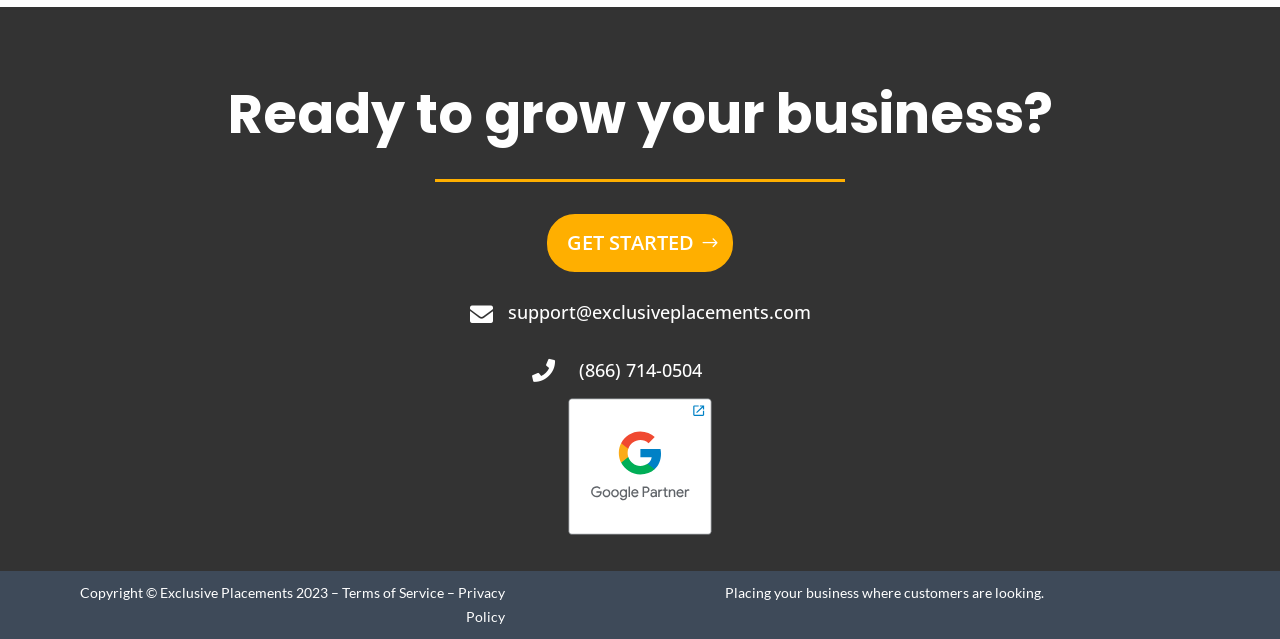Give a short answer using one word or phrase for the question:
What is the icon before the email address?

uf0e0